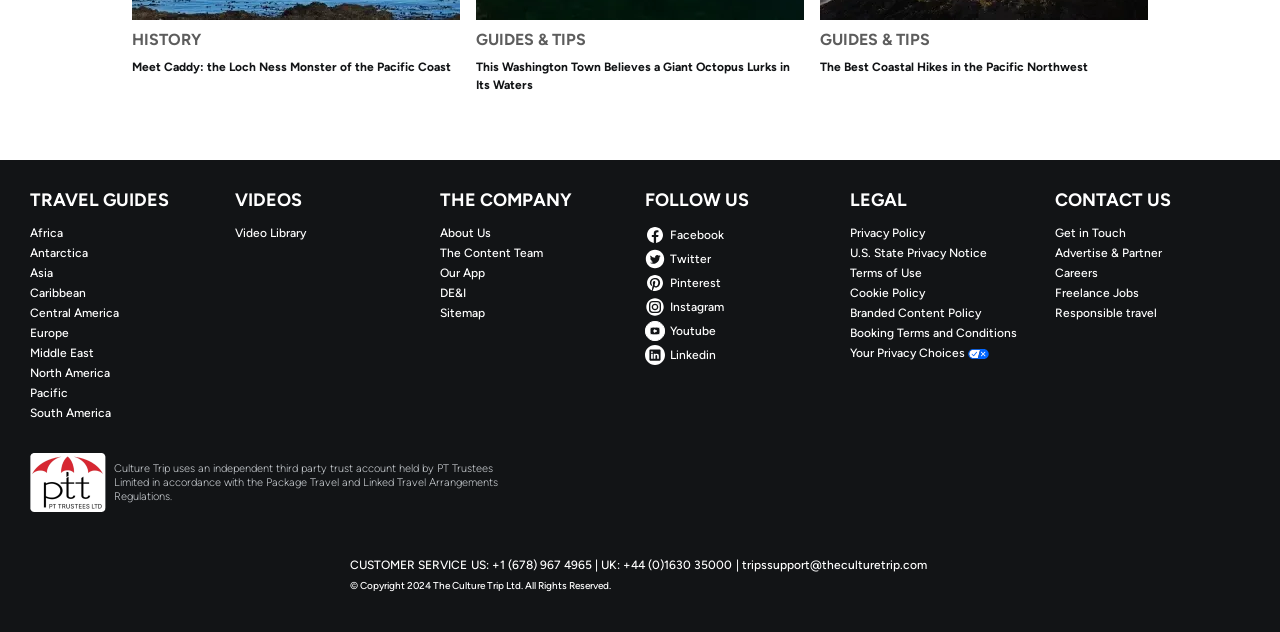Locate the bounding box coordinates of the clickable region to complete the following instruction: "Download the iOS app on the App Store."

[0.023, 0.873, 0.129, 0.937]